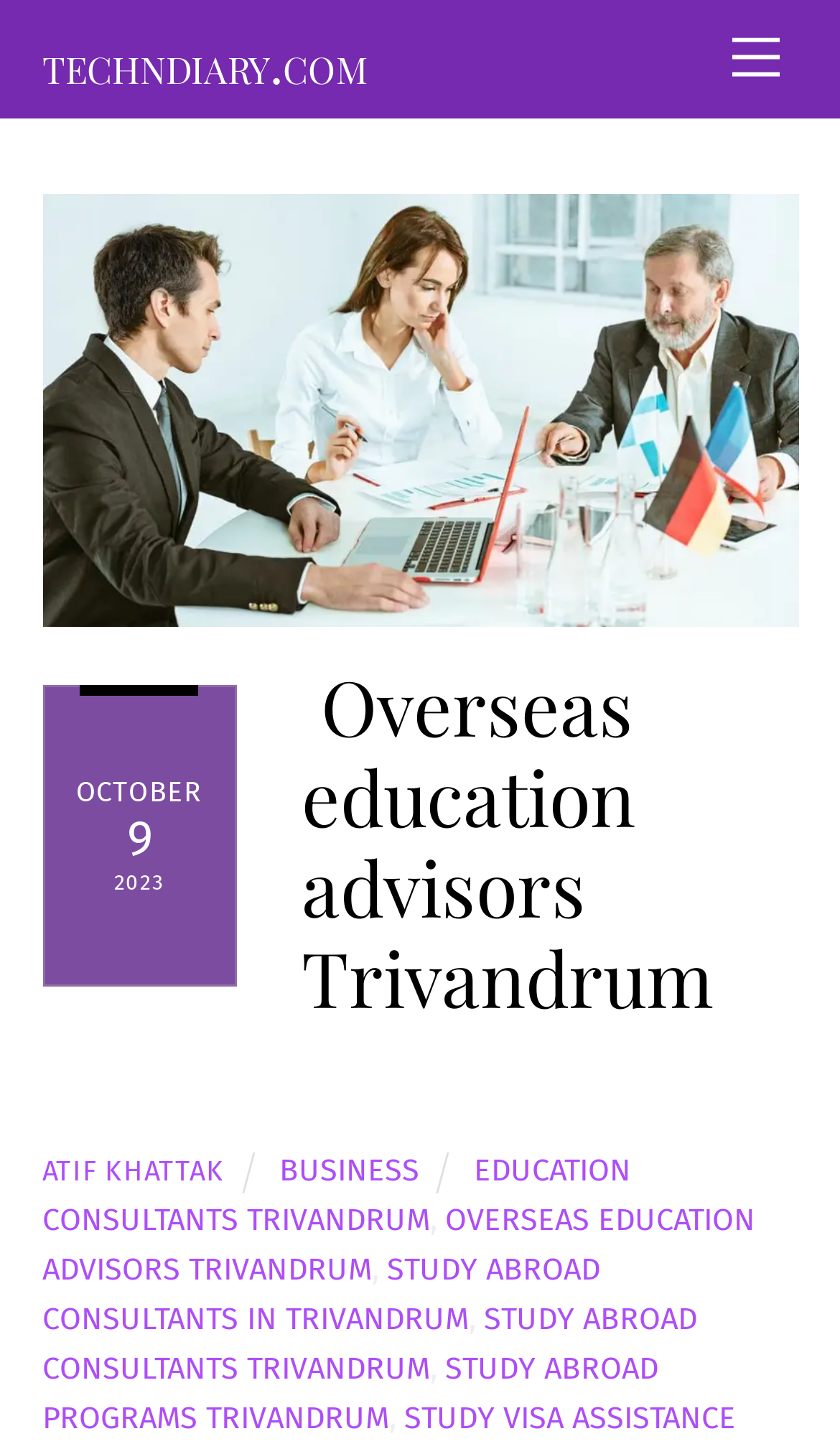Please study the image and answer the question comprehensively:
What is the topic of the webpage?

I found the answer by looking at the heading element with the text 'Overseas education advisors Trivandrum' which is a prominent element on the webpage.